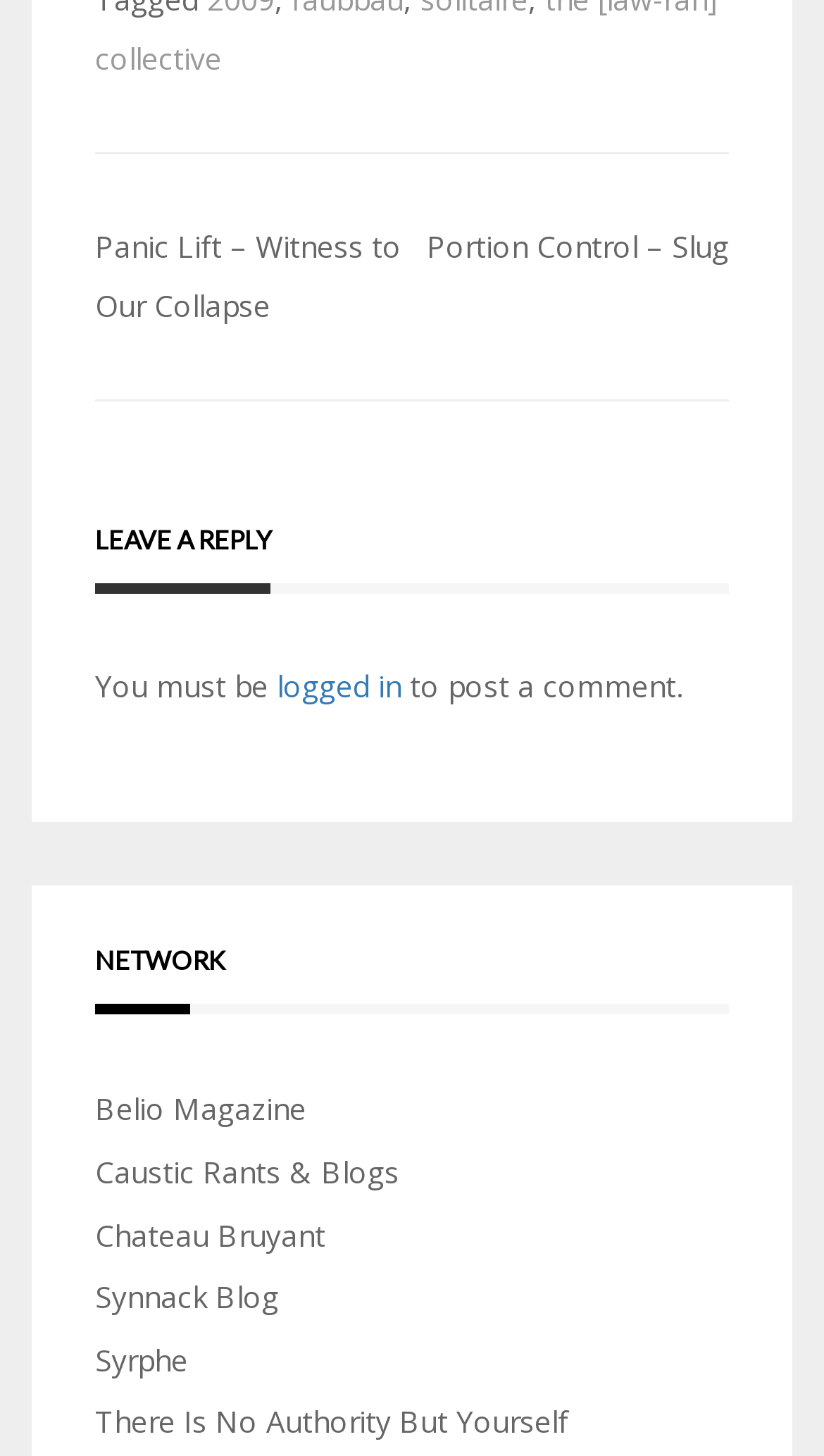Identify the bounding box of the UI element that matches this description: "Chateau Bruyant".

[0.115, 0.834, 0.395, 0.861]